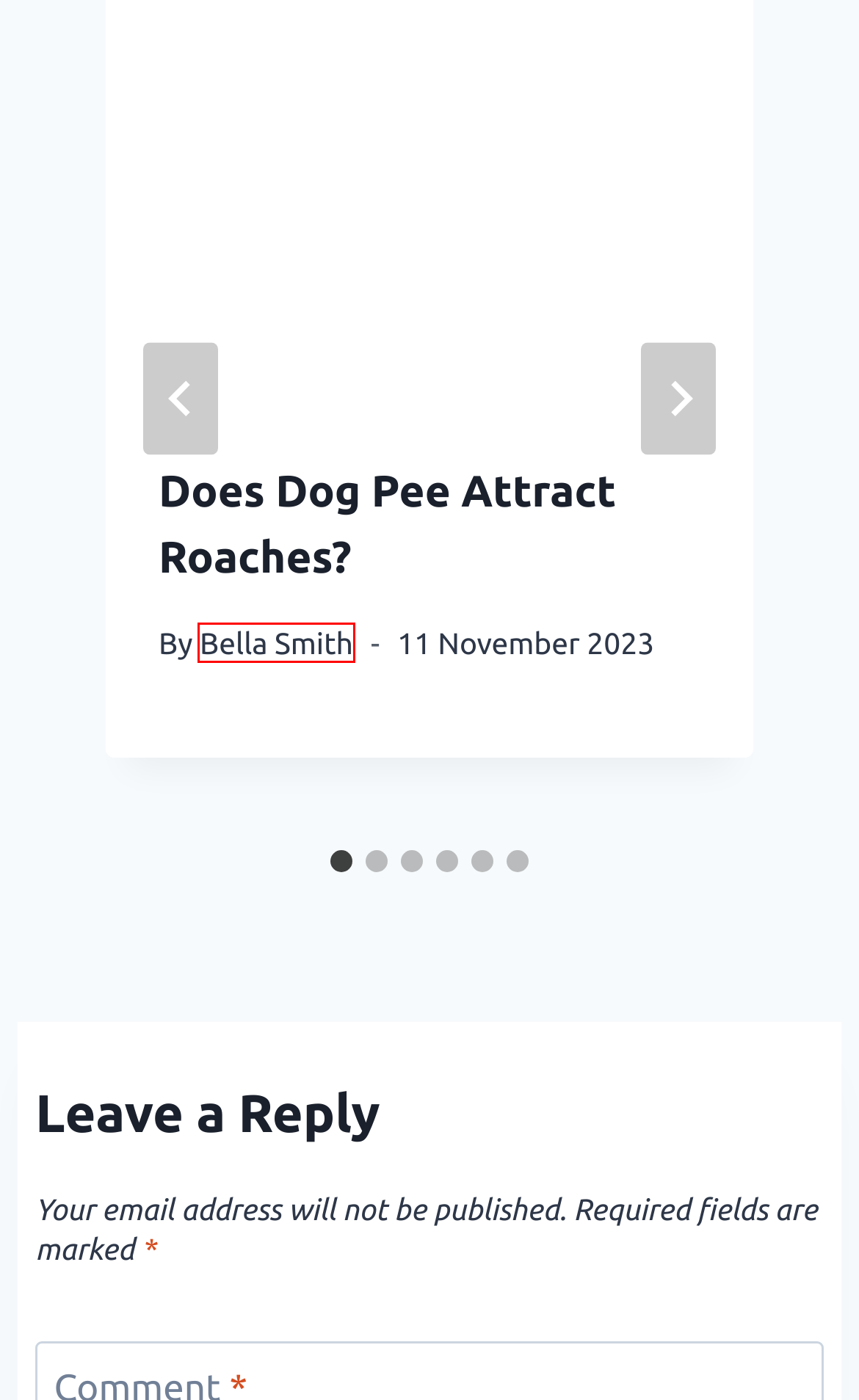You are presented with a screenshot of a webpage that includes a red bounding box around an element. Determine which webpage description best matches the page that results from clicking the element within the red bounding box. Here are the candidates:
A. How to Argue with a Cat: A Comprehensive Guide - Petsy Box
B. Dog Vaccination Recommendations | Truth4Pets
C. Home Remedies for Deworming Puppies | Cuteness
D. Why Does My Dog Roll Around on My Bed? Reasons - Petsy Box
E. Petsy Box - Purrfect Cat Care & Cat-tastic Tips
F. Does Dog Pee Attract Roaches? Find Out Here! - Petsy Box
G. Privacy Policy - Petsy Box
H. Do Dog Rocks Work? A Detailed Review - Petsy Box

E